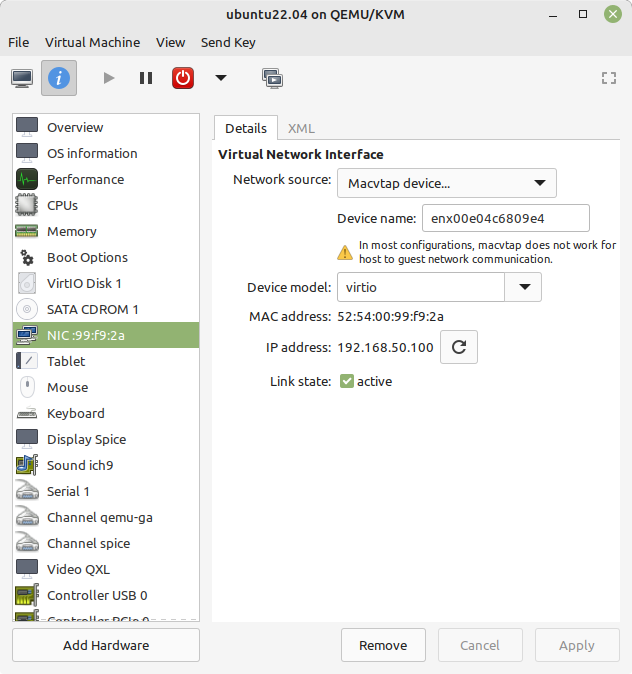What is the IP address of the network interface?
Based on the image, answer the question in a detailed manner.

The answer can be found in the details for the network interface, which includes the IP address, specifically listed as '192.168.50.100'.